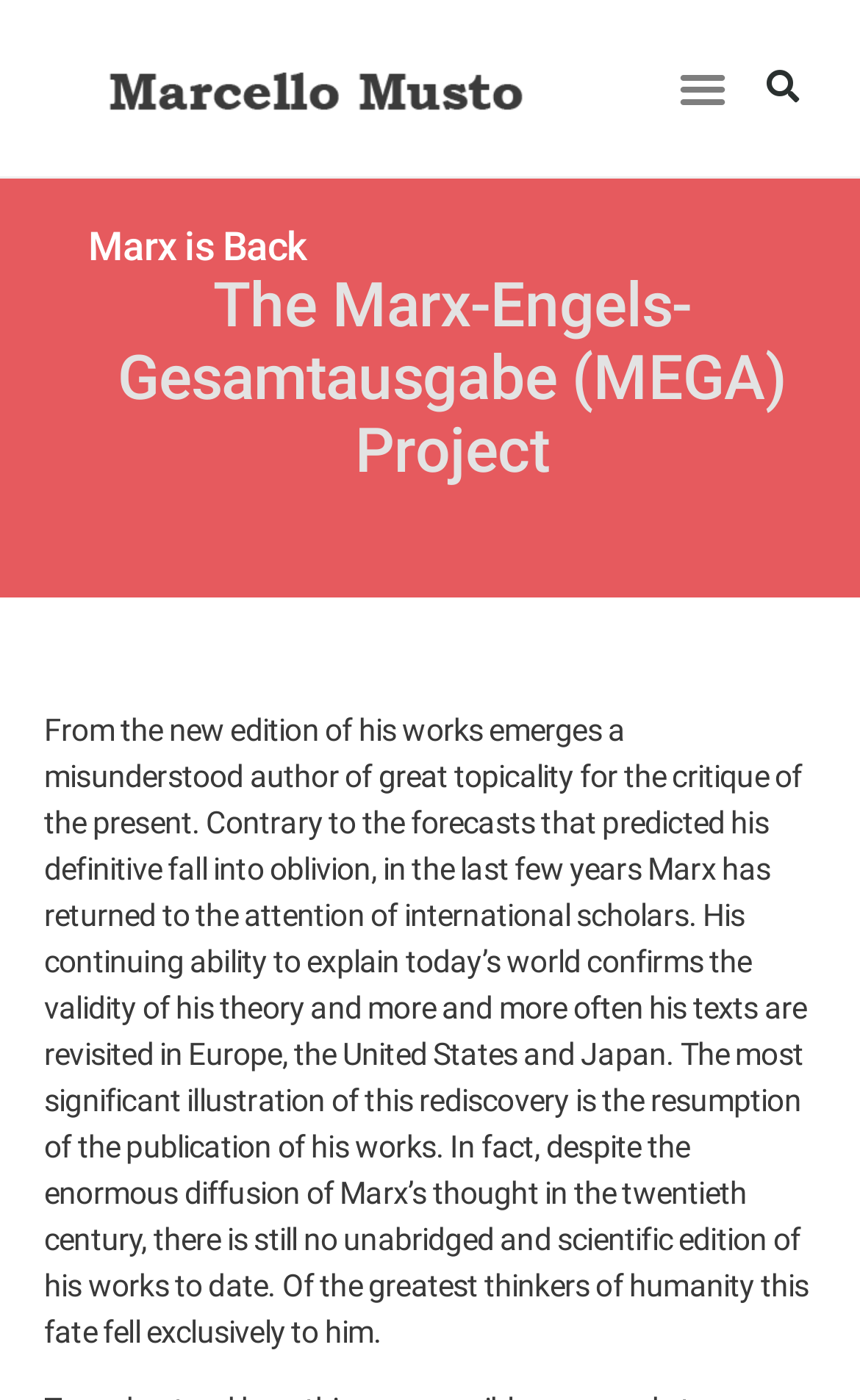Extract the bounding box coordinates for the HTML element that matches this description: "Search". The coordinates should be four float numbers between 0 and 1, i.e., [left, top, right, bottom].

[0.859, 0.031, 0.962, 0.094]